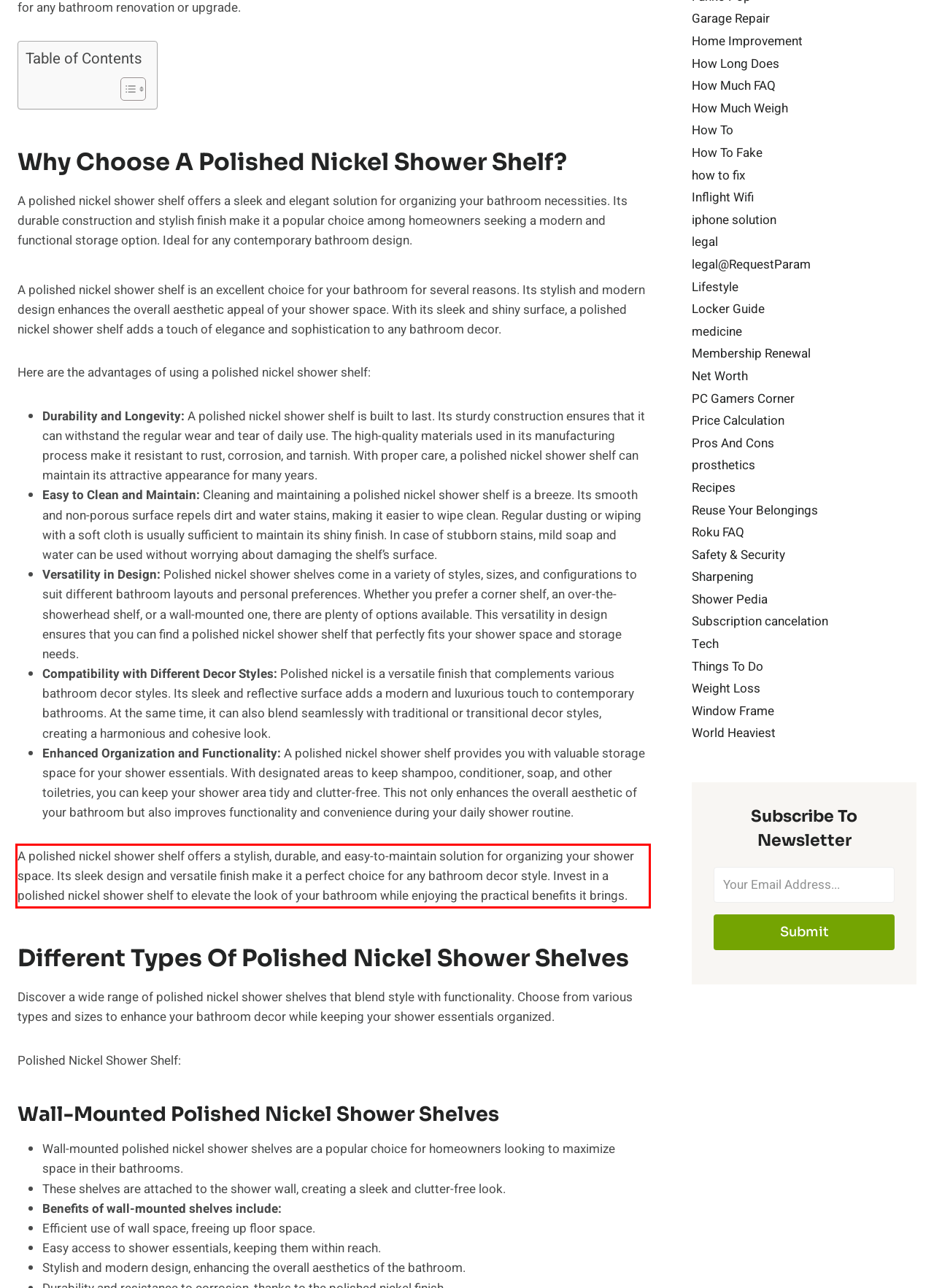You are provided with a screenshot of a webpage that includes a red bounding box. Extract and generate the text content found within the red bounding box.

A polished nickel shower shelf offers a stylish, durable, and easy-to-maintain solution for organizing your shower space. Its sleek design and versatile finish make it a perfect choice for any bathroom decor style. Invest in a polished nickel shower shelf to elevate the look of your bathroom while enjoying the practical benefits it brings.